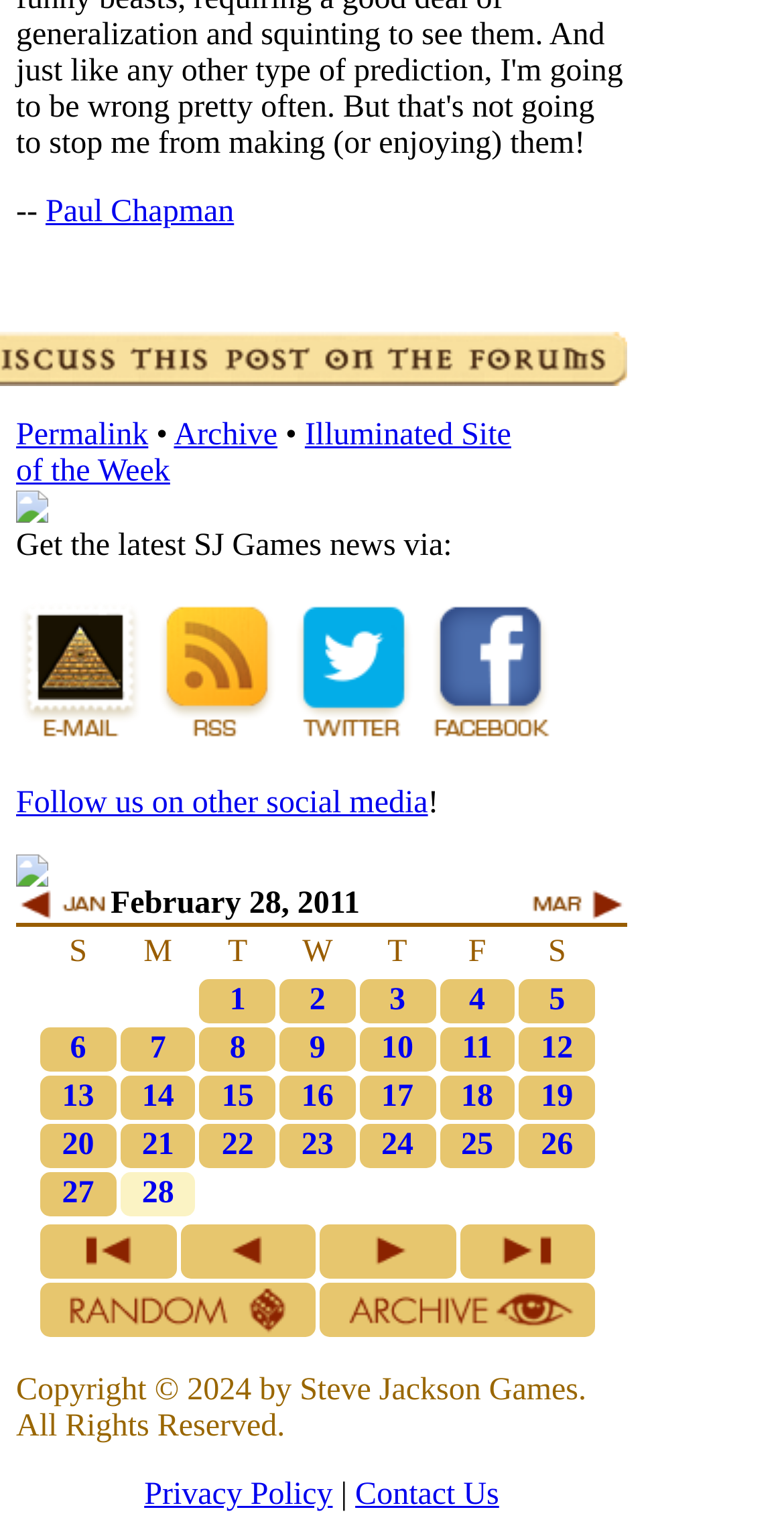Please identify the bounding box coordinates of the element that needs to be clicked to perform the following instruction: "Click on Paul Chapman".

[0.058, 0.127, 0.299, 0.15]